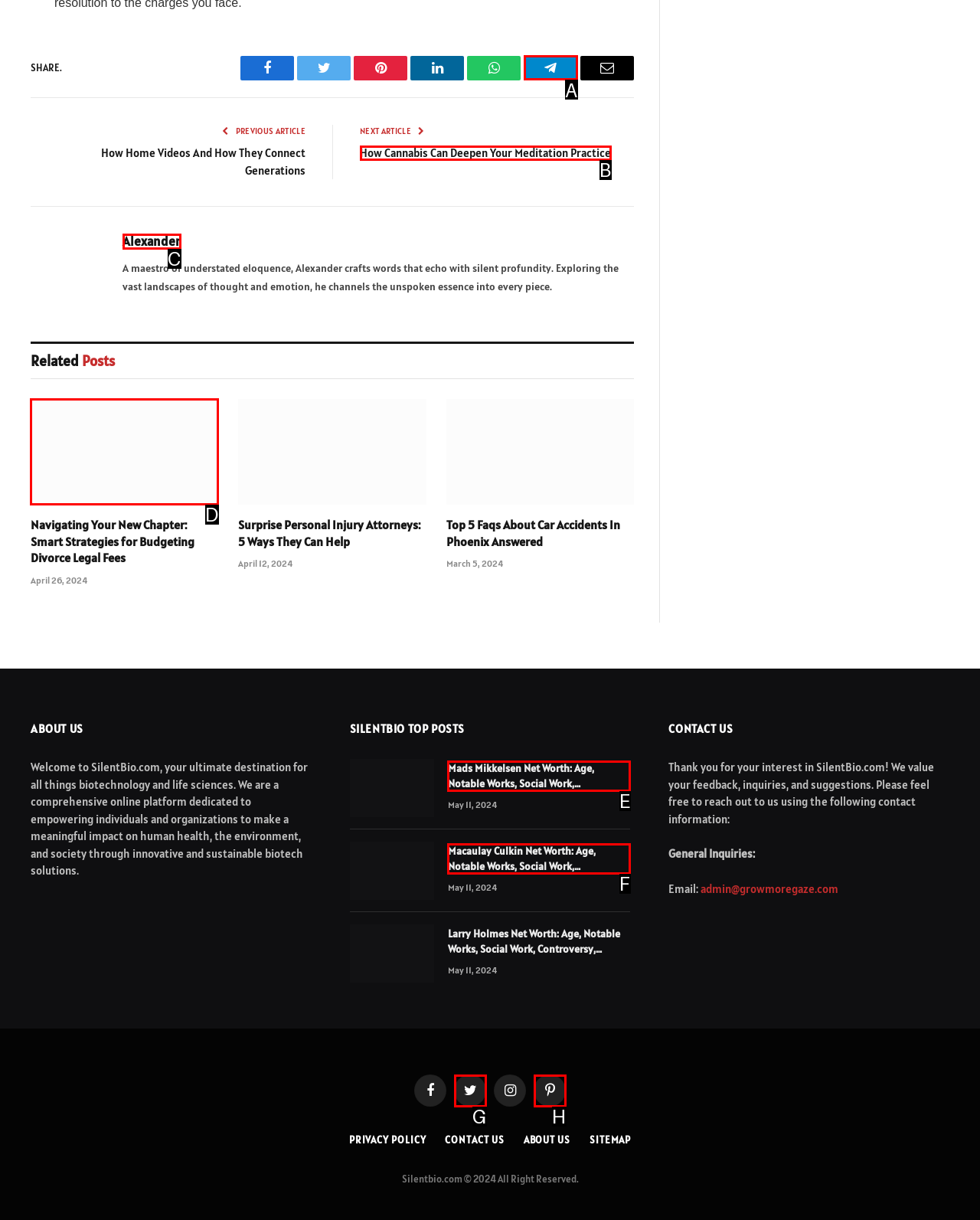For the instruction: View the related post 'Navigating Your New Chapter: Smart Strategies for Budgeting Divorce Legal Fees', which HTML element should be clicked?
Respond with the letter of the appropriate option from the choices given.

D